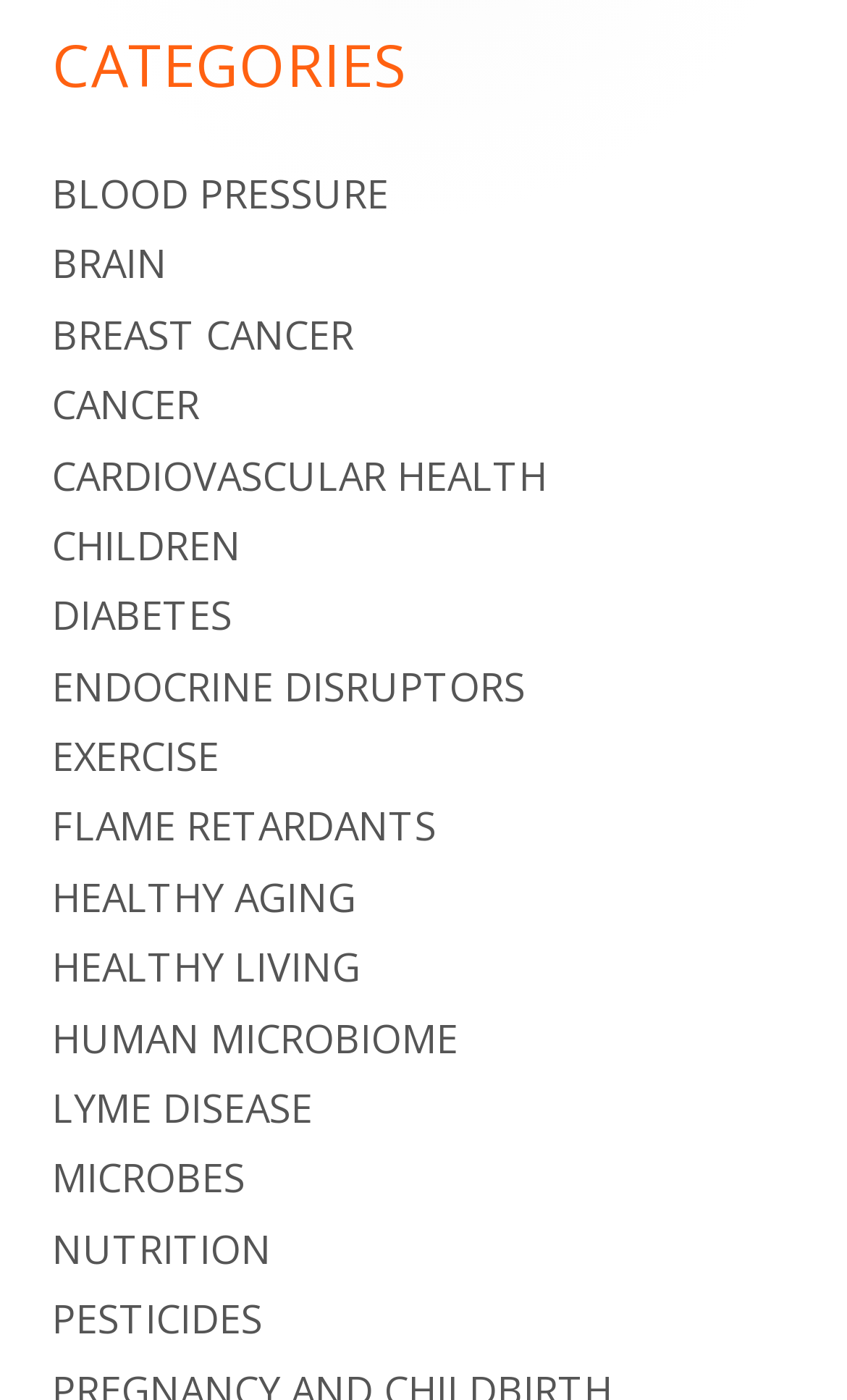Identify the coordinates of the bounding box for the element that must be clicked to accomplish the instruction: "select BREAST CANCER".

[0.062, 0.22, 0.418, 0.257]